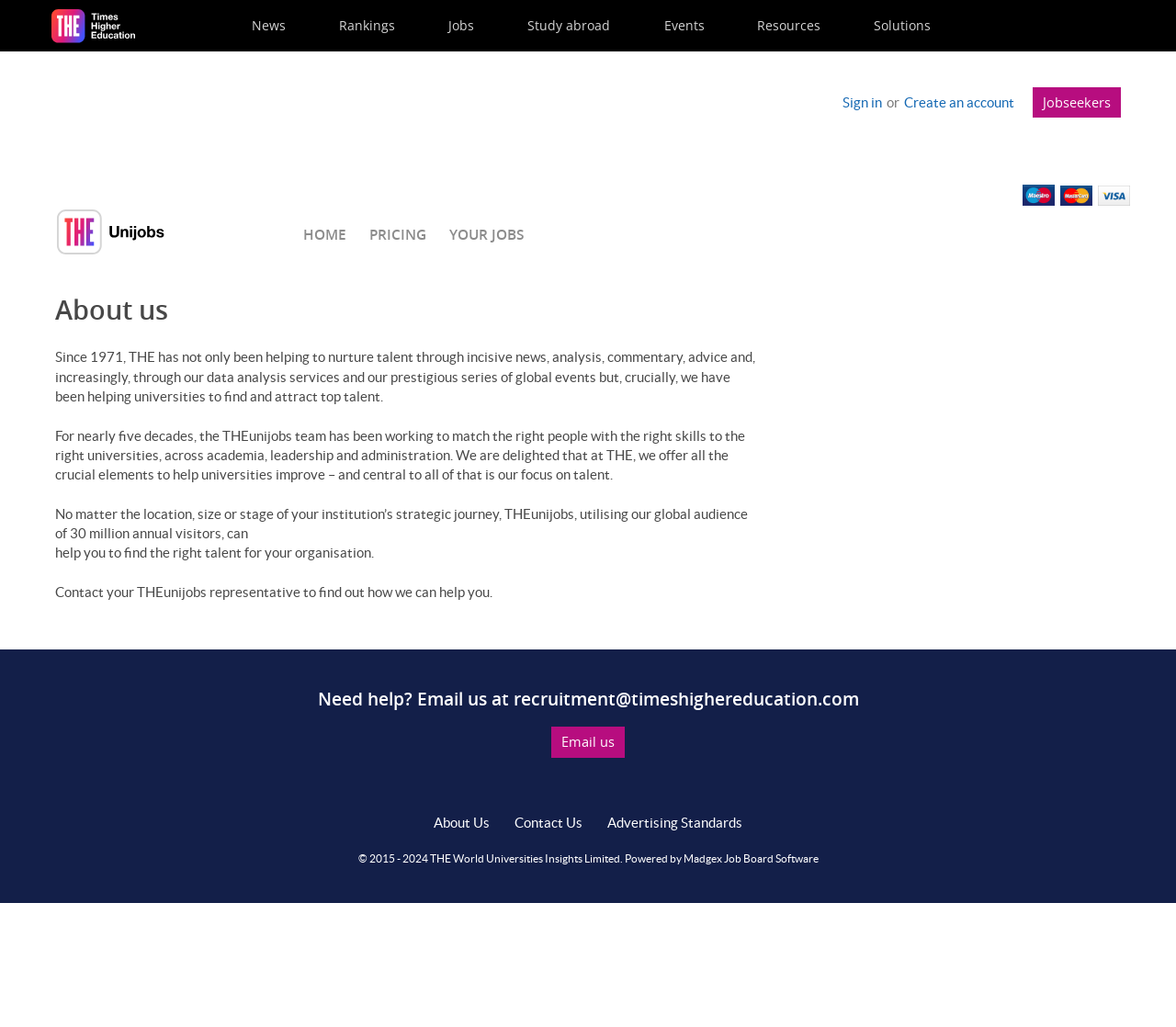What is the purpose of THEunijobs?
Please provide a detailed and thorough answer to the question.

By reading the static text elements on the webpage, I understood that THEunijobs is a service that helps universities find and attract top talent. The text mentions that THEunijobs has been working to match the right people with the right skills to the right universities for nearly five decades.